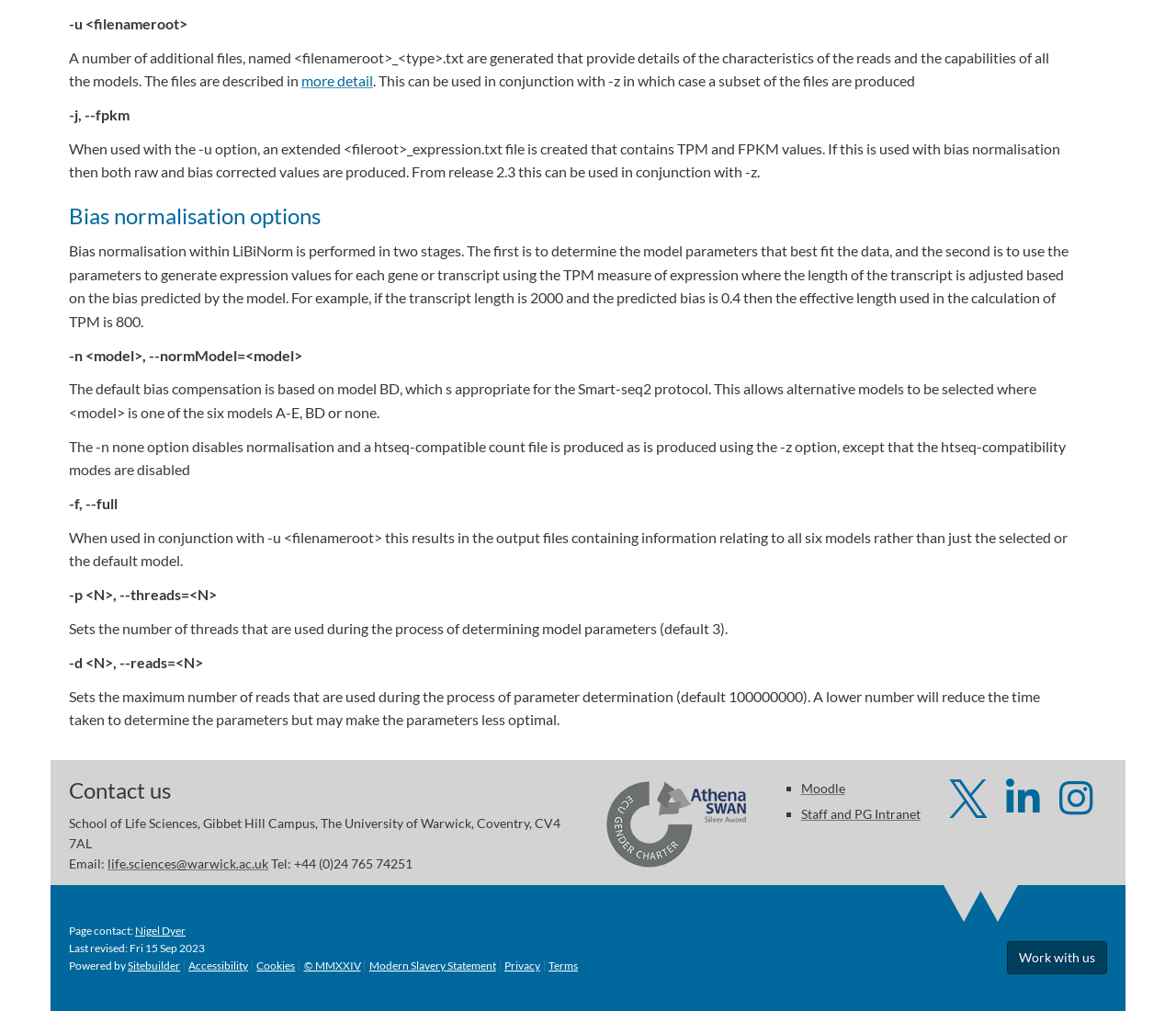Locate the bounding box coordinates of the UI element described by: "Staff and PG Intranet". Provide the coordinates as four float numbers between 0 and 1, formatted as [left, top, right, bottom].

[0.681, 0.798, 0.783, 0.813]